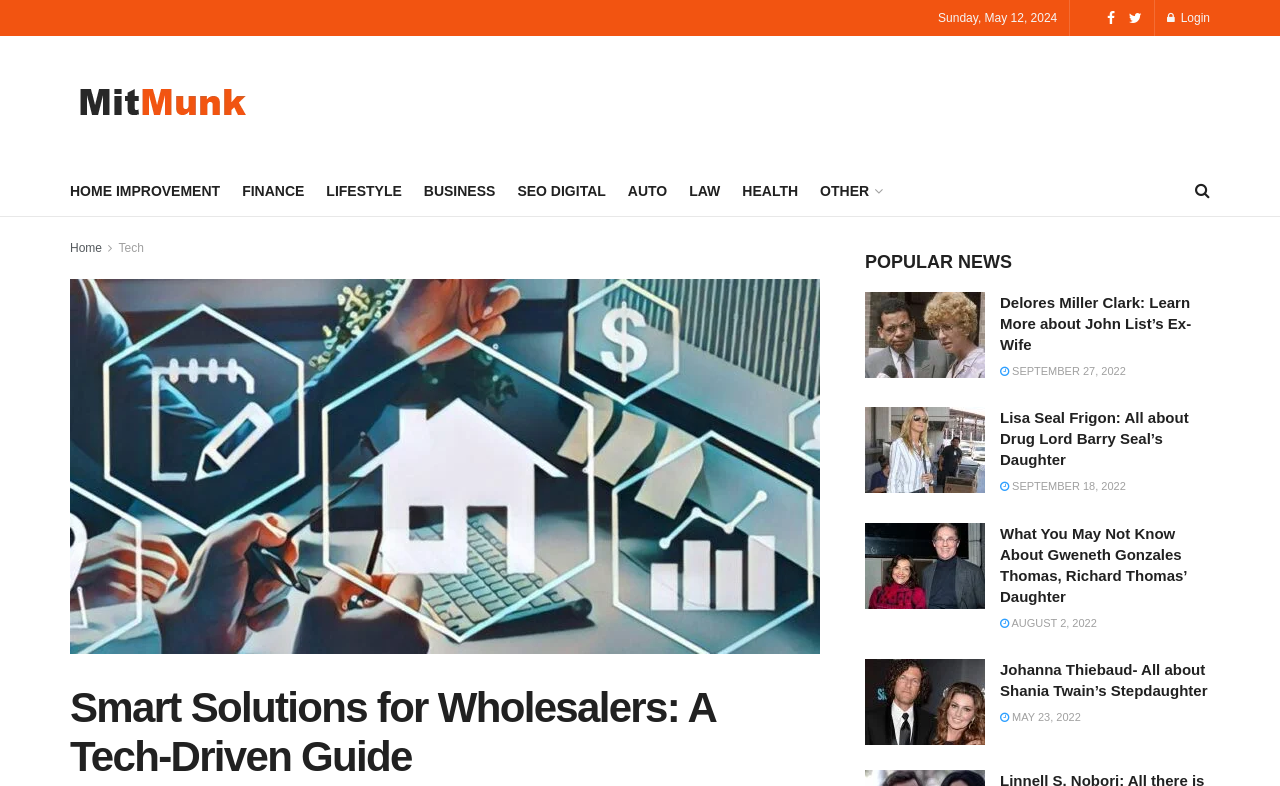Identify the bounding box for the described UI element: "August 2, 2022".

[0.781, 0.785, 0.857, 0.8]